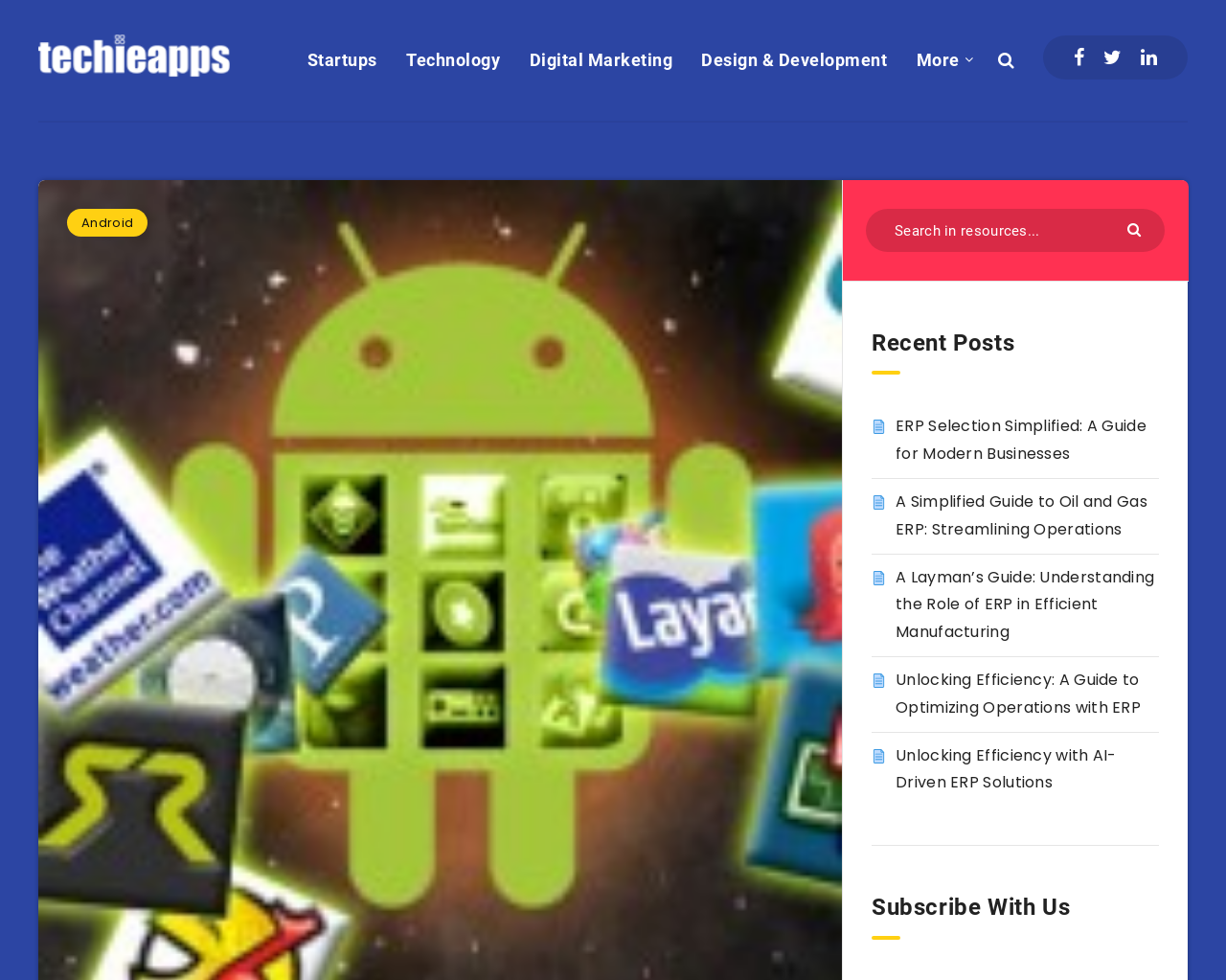Provide a one-word or short-phrase response to the question:
What is the purpose of the 'Subscribe With Us' section?

To subscribe to the website